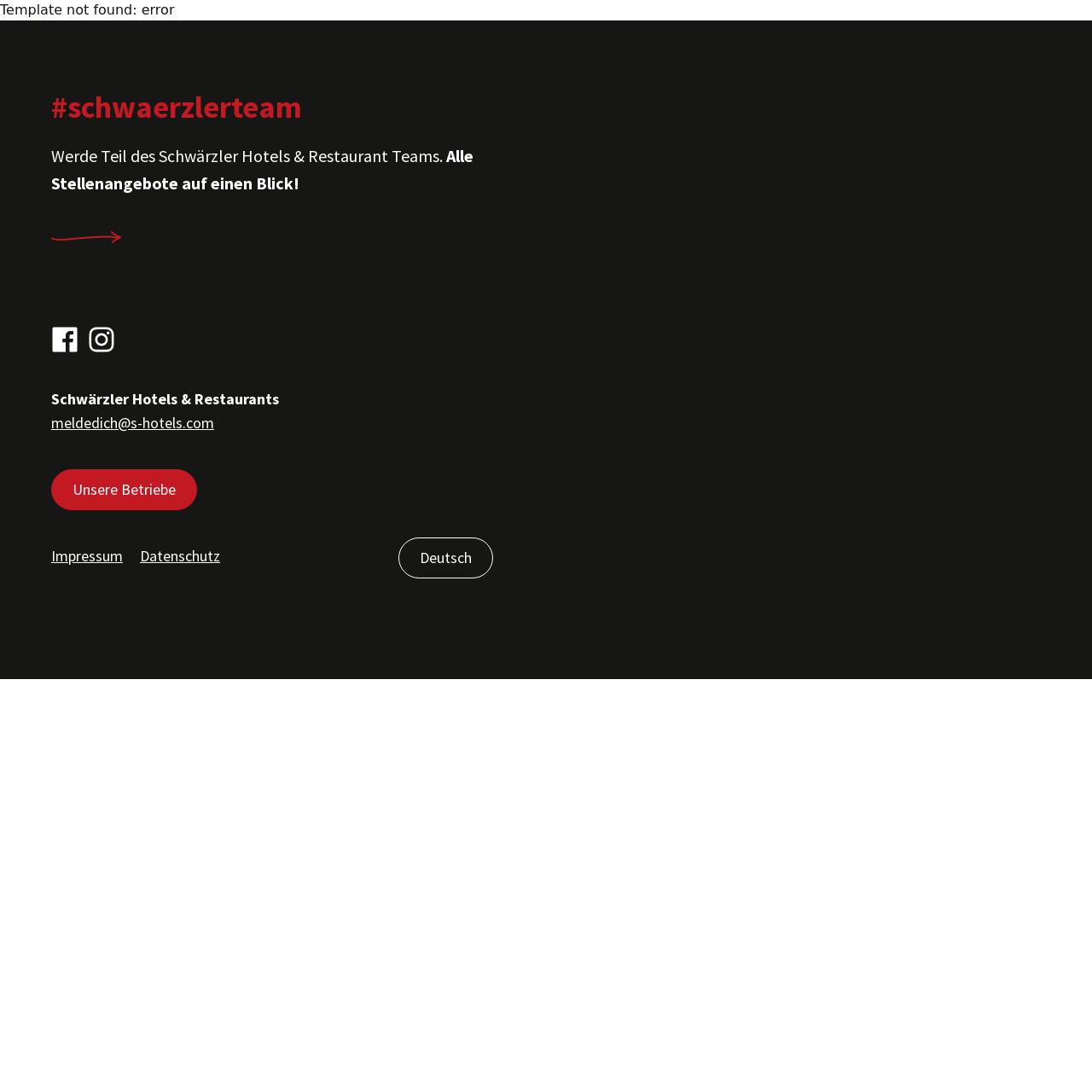Using the description "aria-label="Facebook"", locate and provide the bounding box of the UI element.

[0.047, 0.298, 0.072, 0.323]